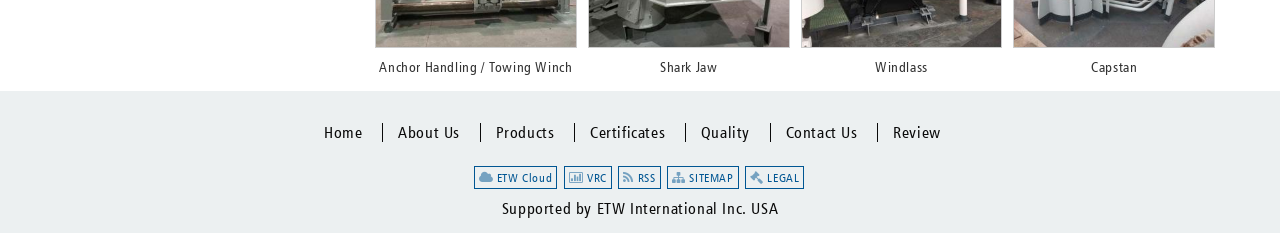How many product categories are there?
Can you give a detailed and elaborate answer to the question?

I counted the number of product categories at the top of the page, which includes 'Anchor Handling / Towing Winch', 'Shark Jaw', 'Windlass', and 'Capstan', totaling 4 categories.